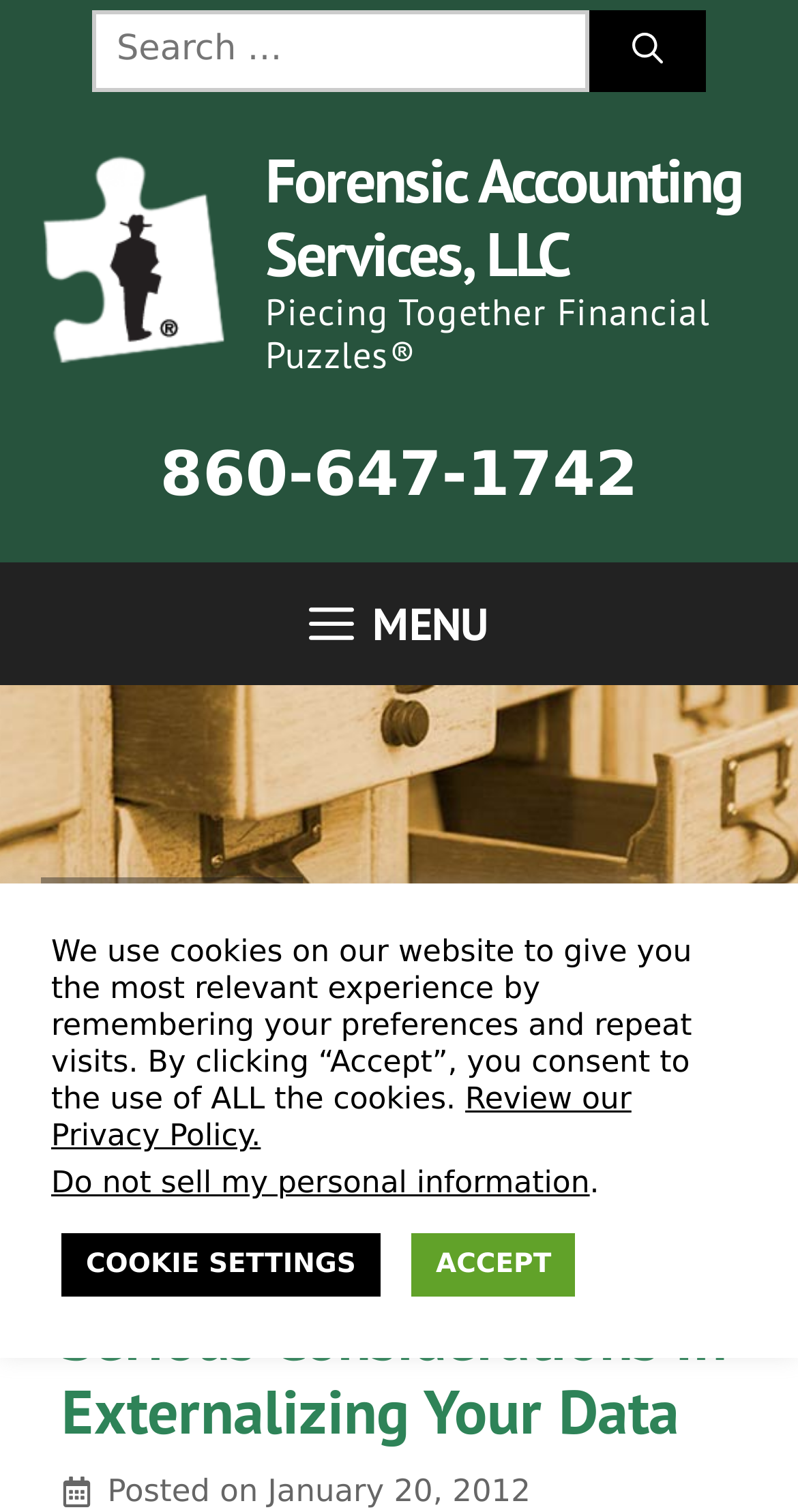Determine the bounding box coordinates of the region to click in order to accomplish the following instruction: "Call the phone number". Provide the coordinates as four float numbers between 0 and 1, specifically [left, top, right, bottom].

[0.2, 0.291, 0.8, 0.338]